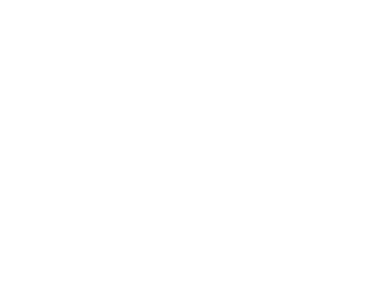Provide a one-word or one-phrase answer to the question:
What is the purpose of the event?

Community engagement and cultural sharing